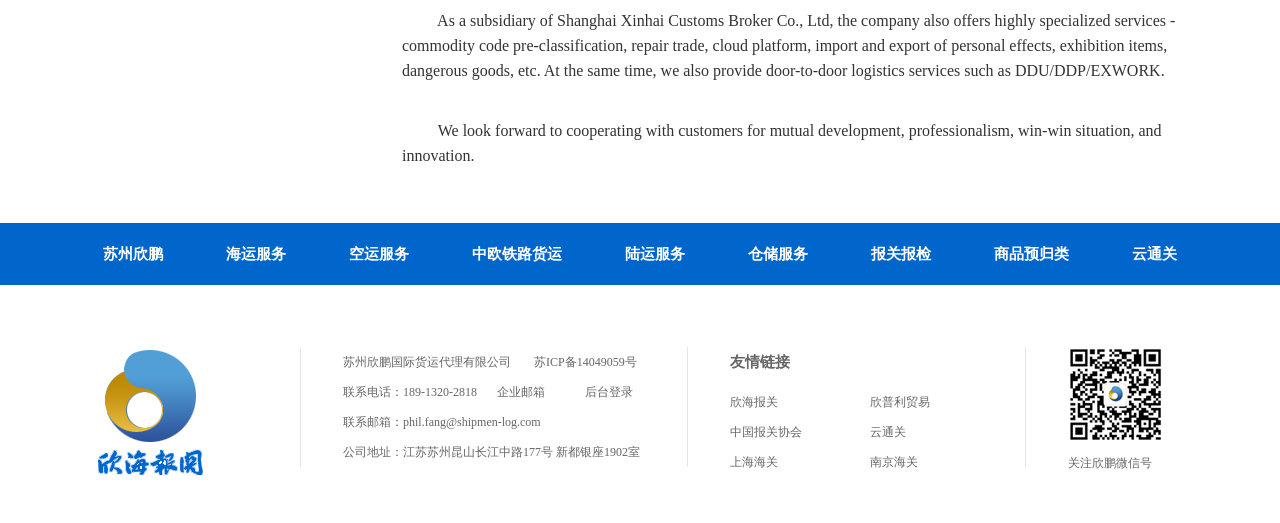What is the company's name?
Use the screenshot to answer the question with a single word or phrase.

苏州欣鹏国际货运代理有限公司